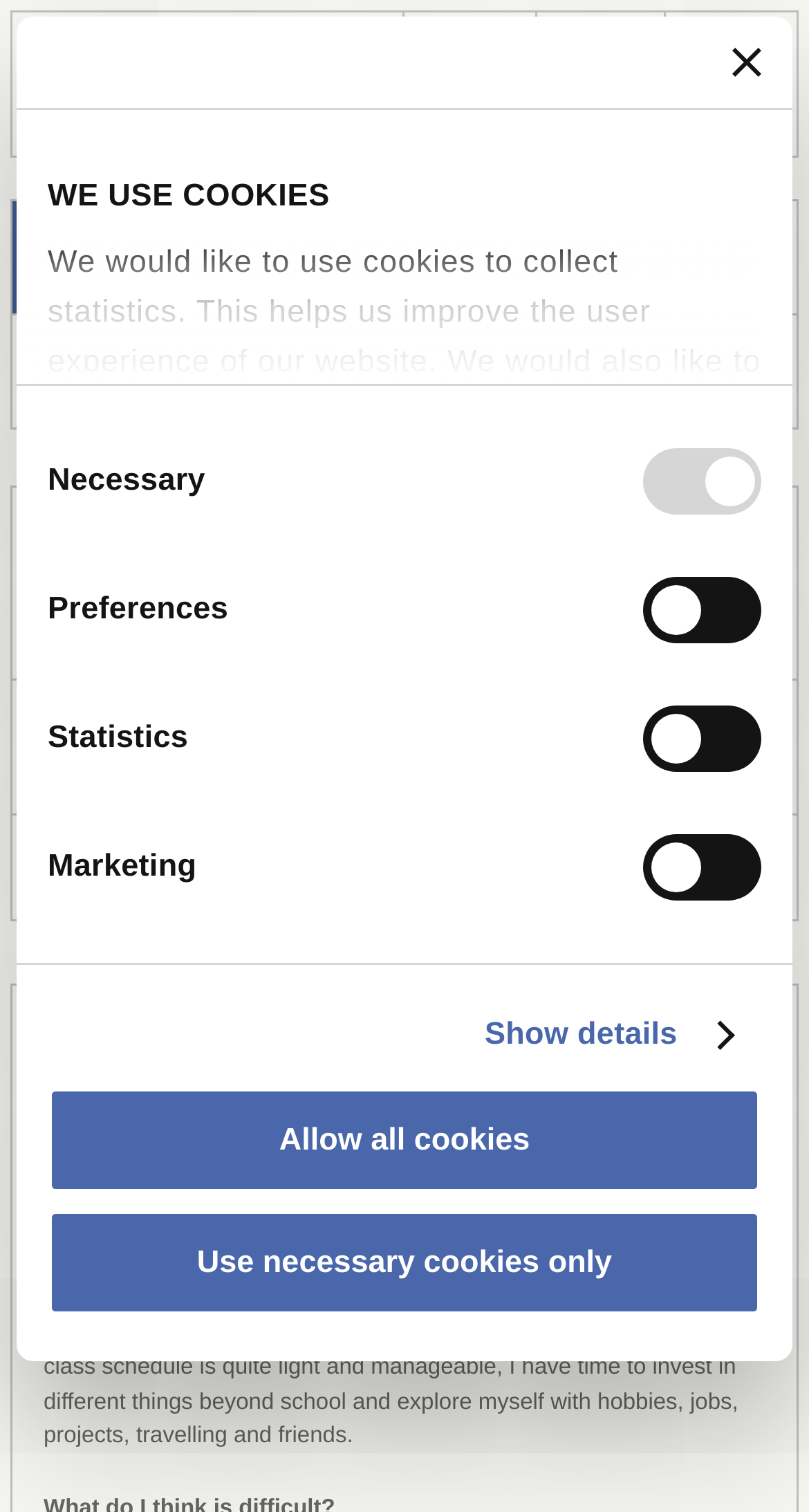Please determine the bounding box coordinates of the area that needs to be clicked to complete this task: 'Click the 'Close banner' button'. The coordinates must be four float numbers between 0 and 1, formatted as [left, top, right, bottom].

[0.905, 0.032, 0.941, 0.051]